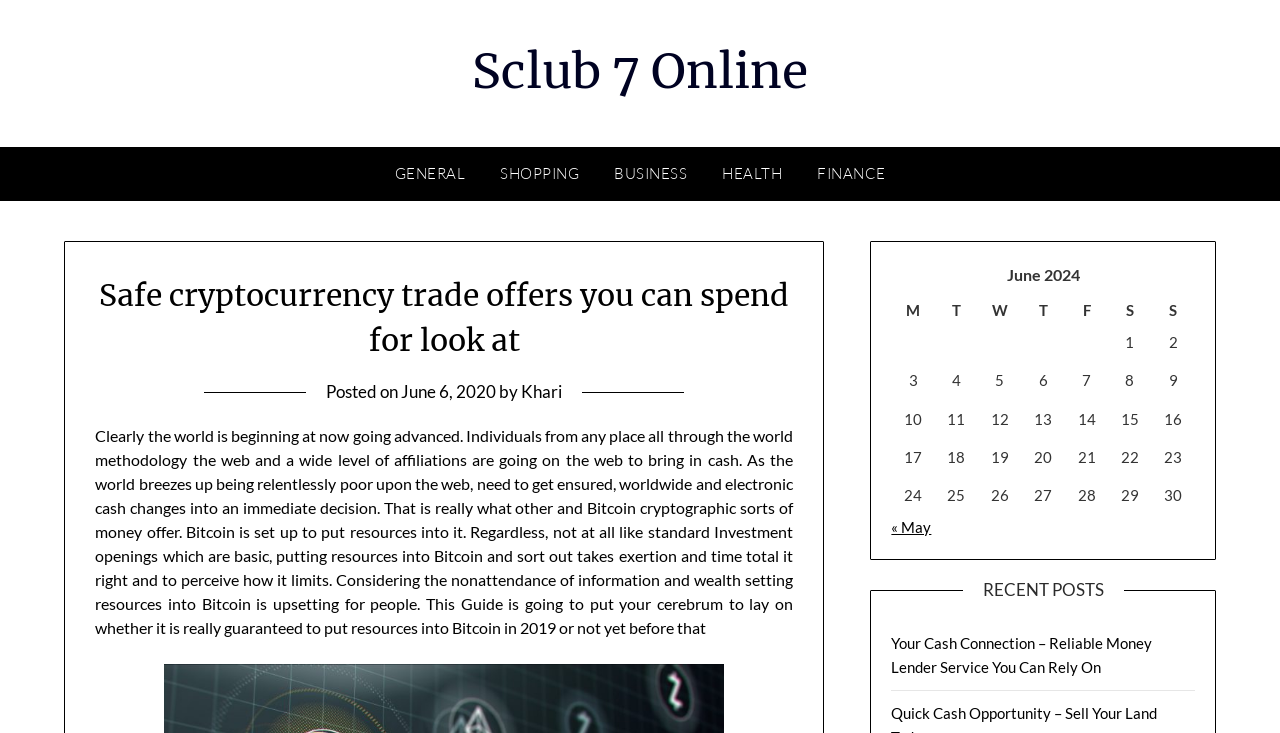Who is the author of the article?
Please provide a single word or phrase answer based on the image.

Khari